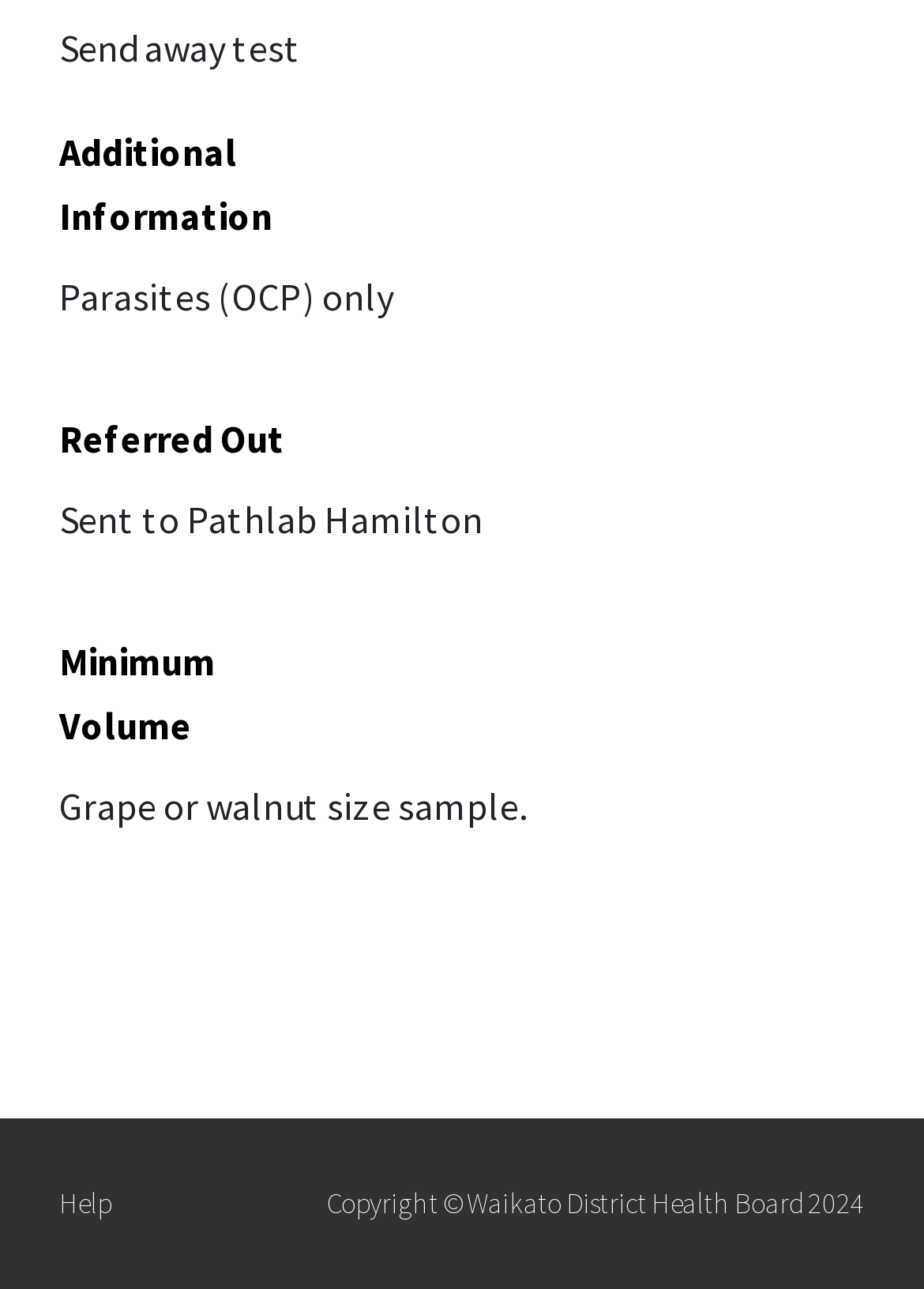How many headings are present? Refer to the image and provide a one-word or short phrase answer.

4